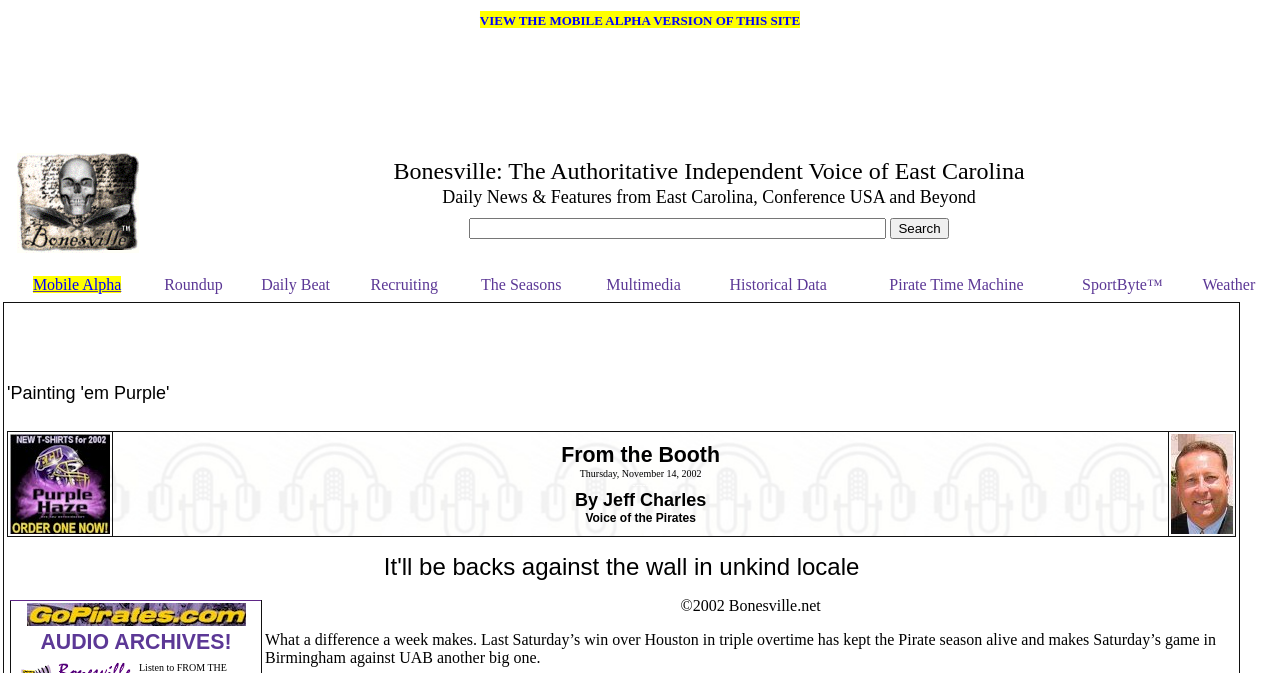Indicate the bounding box coordinates of the element that needs to be clicked to satisfy the following instruction: "View the mobile alpha version of this site". The coordinates should be four float numbers between 0 and 1, i.e., [left, top, right, bottom].

[0.375, 0.016, 0.625, 0.042]